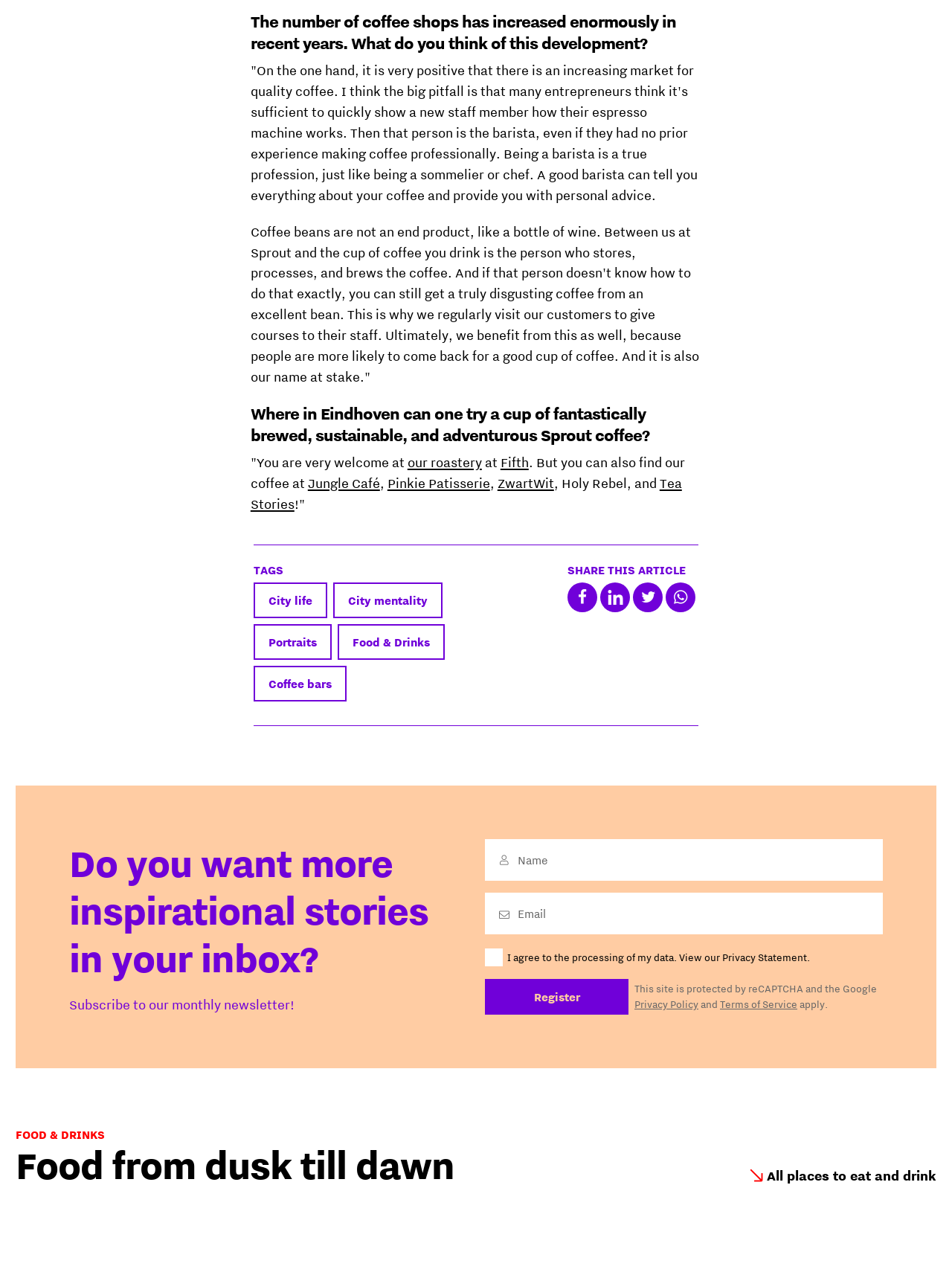Locate the bounding box coordinates of the area you need to click to fulfill this instruction: 'Click the 'Share this article to Facebook' link'. The coordinates must be in the form of four float numbers ranging from 0 to 1: [left, top, right, bottom].

[0.596, 0.456, 0.627, 0.479]